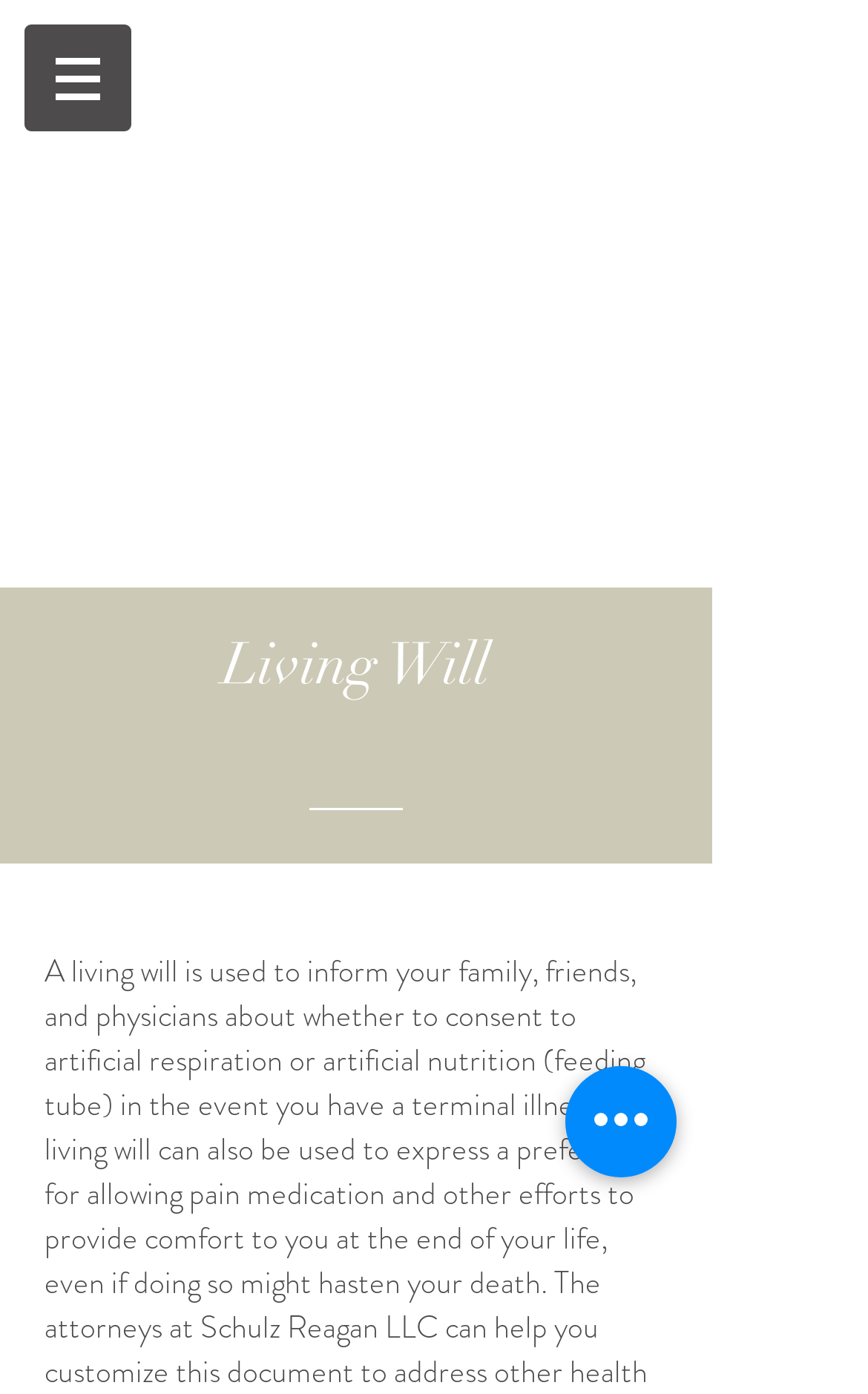Give a one-word or one-phrase response to the question: 
What is the name of the law firm?

Schulz Reagan LLC